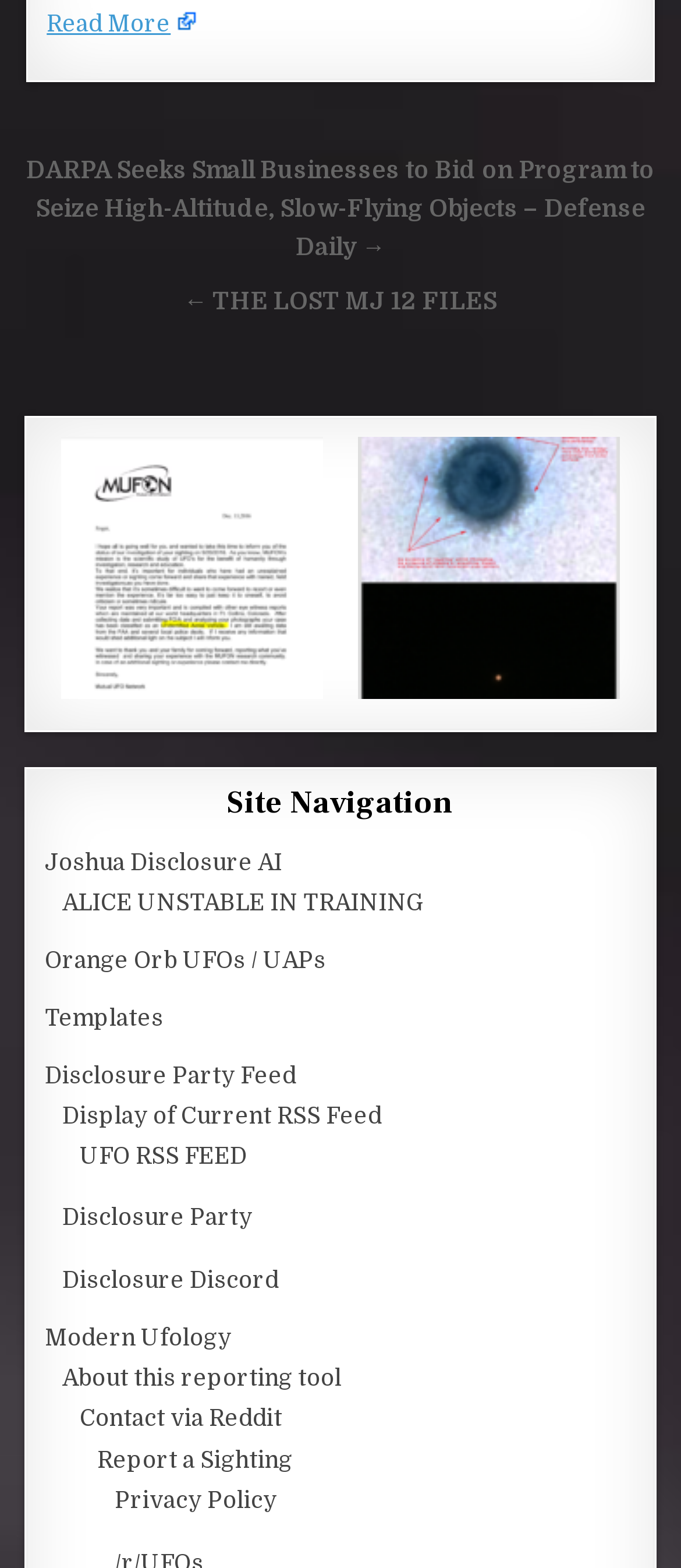Respond to the question with just a single word or phrase: 
How many navigation links are there?

14